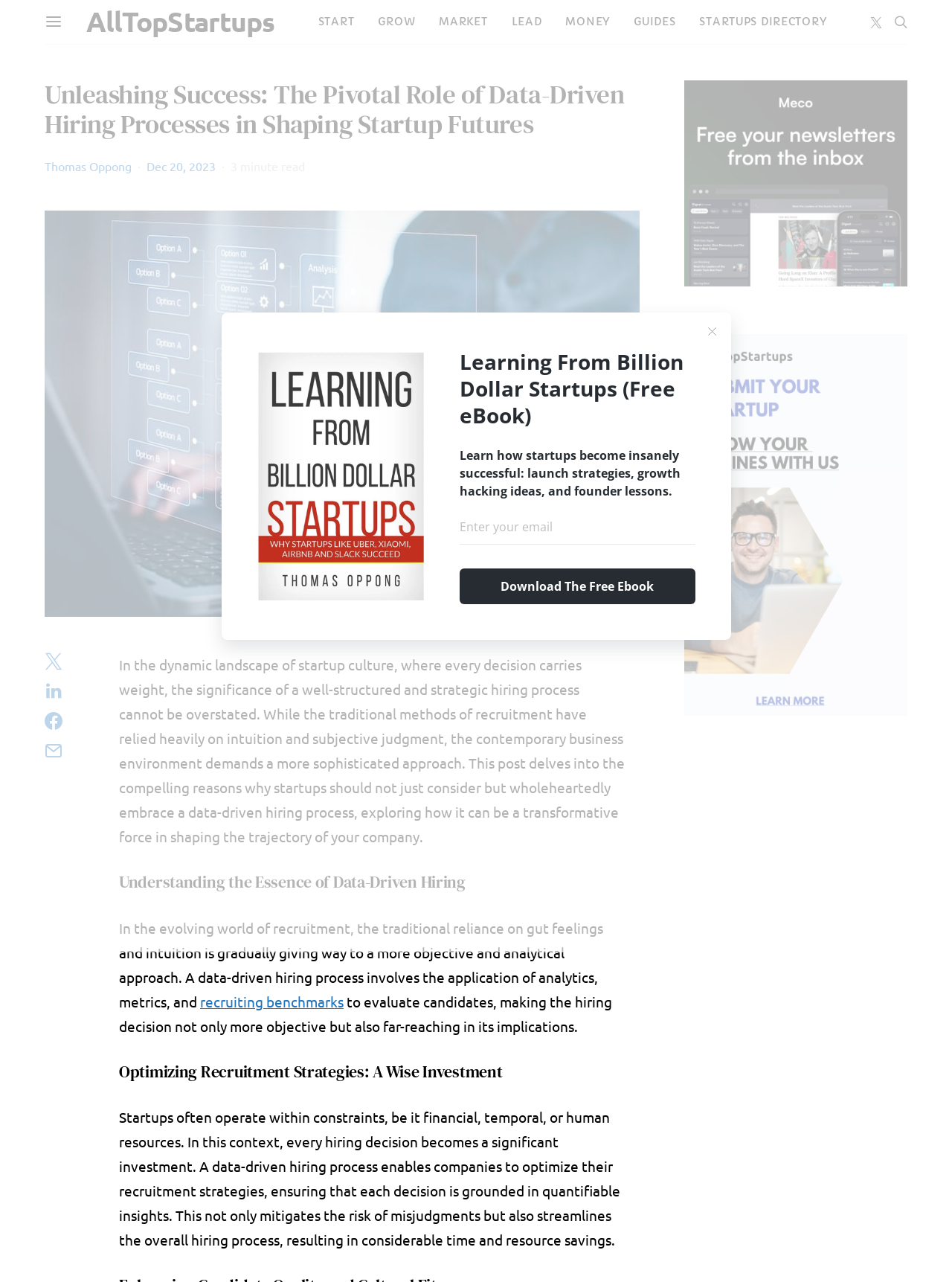Please determine the bounding box coordinates of the element's region to click for the following instruction: "View book details".

None